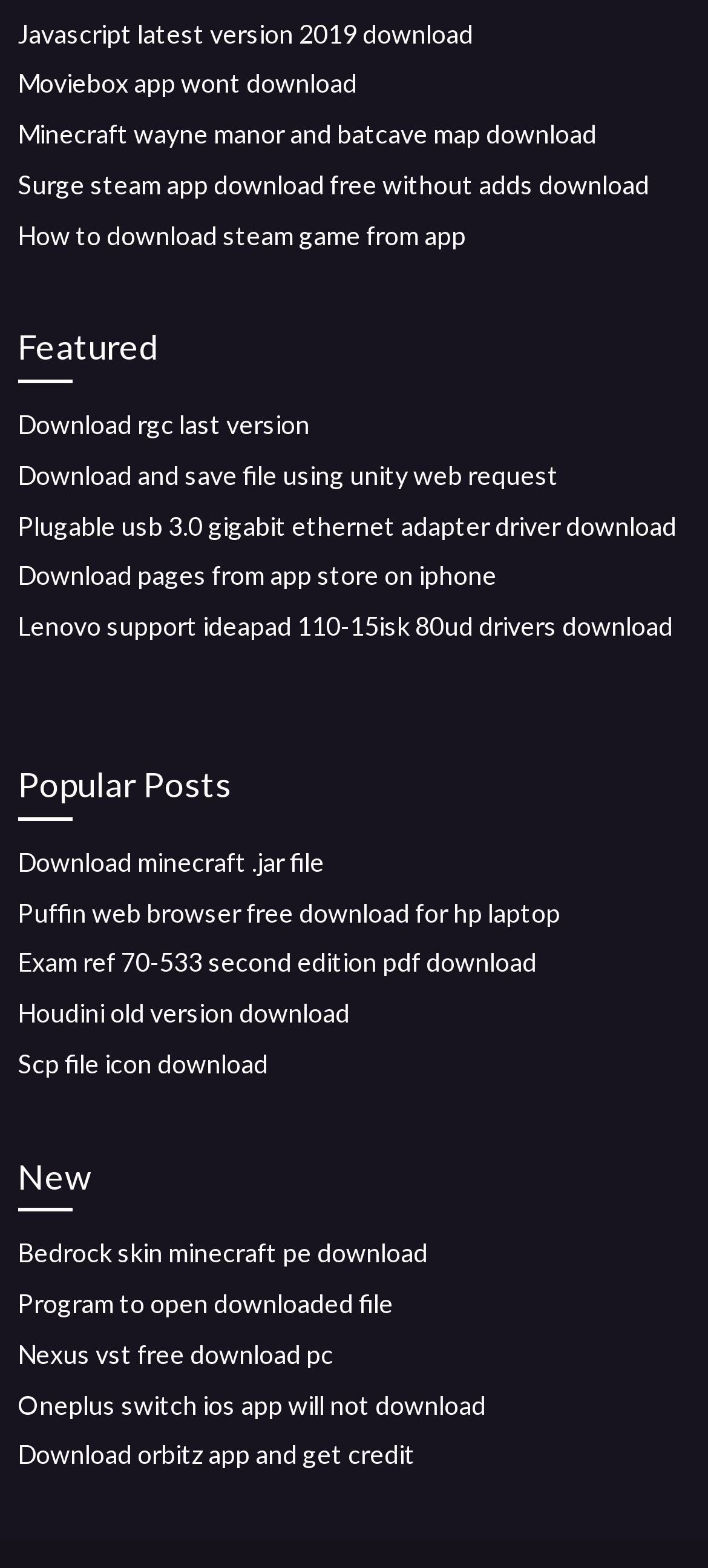Use the details in the image to answer the question thoroughly: 
Can I find downloads for mobile devices on this webpage?

I can see links such as 'Download pages from app store on iphone' and 'Oneplus switch ios app will not download', which suggest that the webpage contains downloads related to mobile devices, including iOS and Android apps.